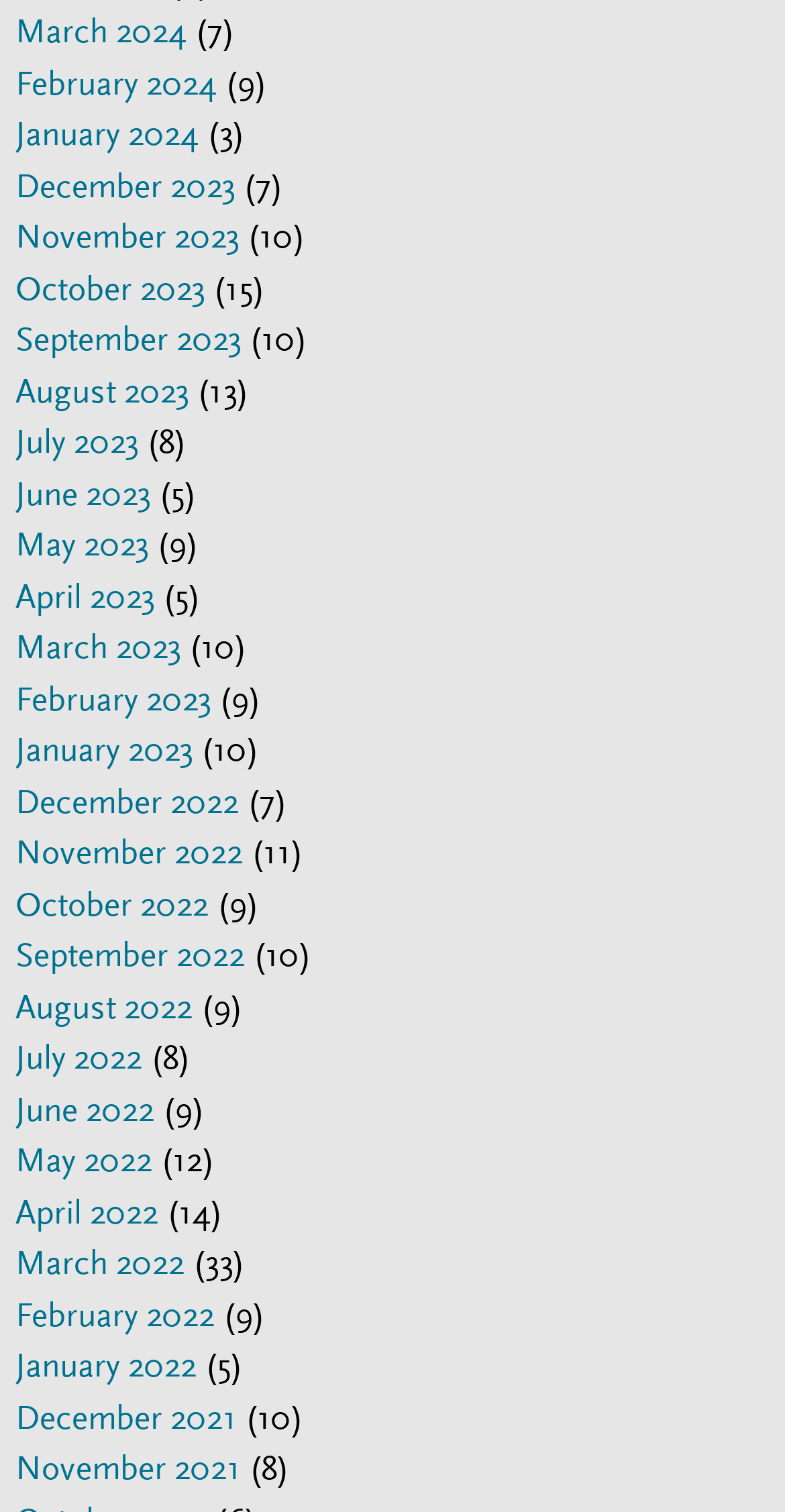Respond concisely with one word or phrase to the following query:
How many months are listed in total?

24